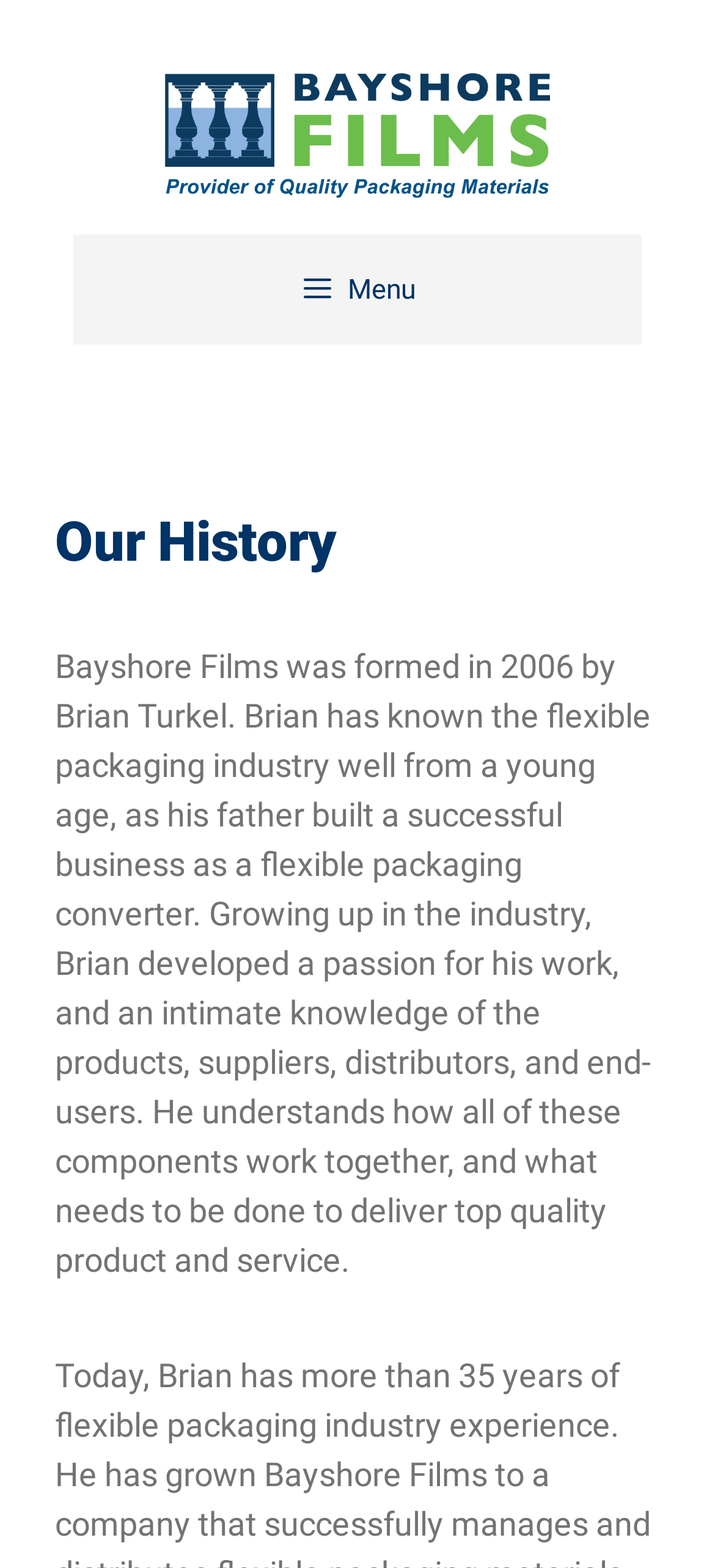What year was BayShore Films formed?
Look at the image and answer the question using a single word or phrase.

2006